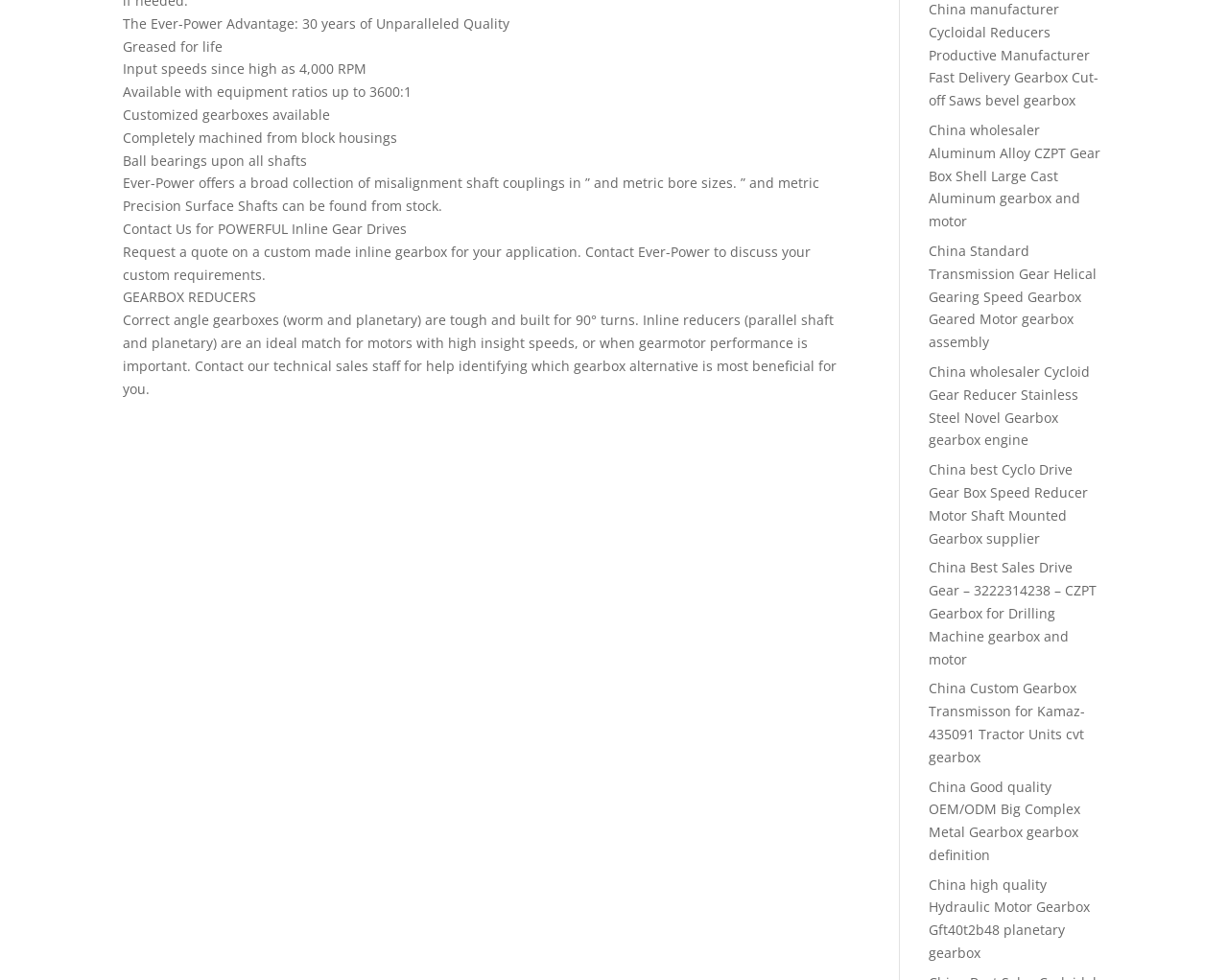What is the maximum input speed of gearboxes?
Please provide a single word or phrase as the answer based on the screenshot.

4,000 RPM